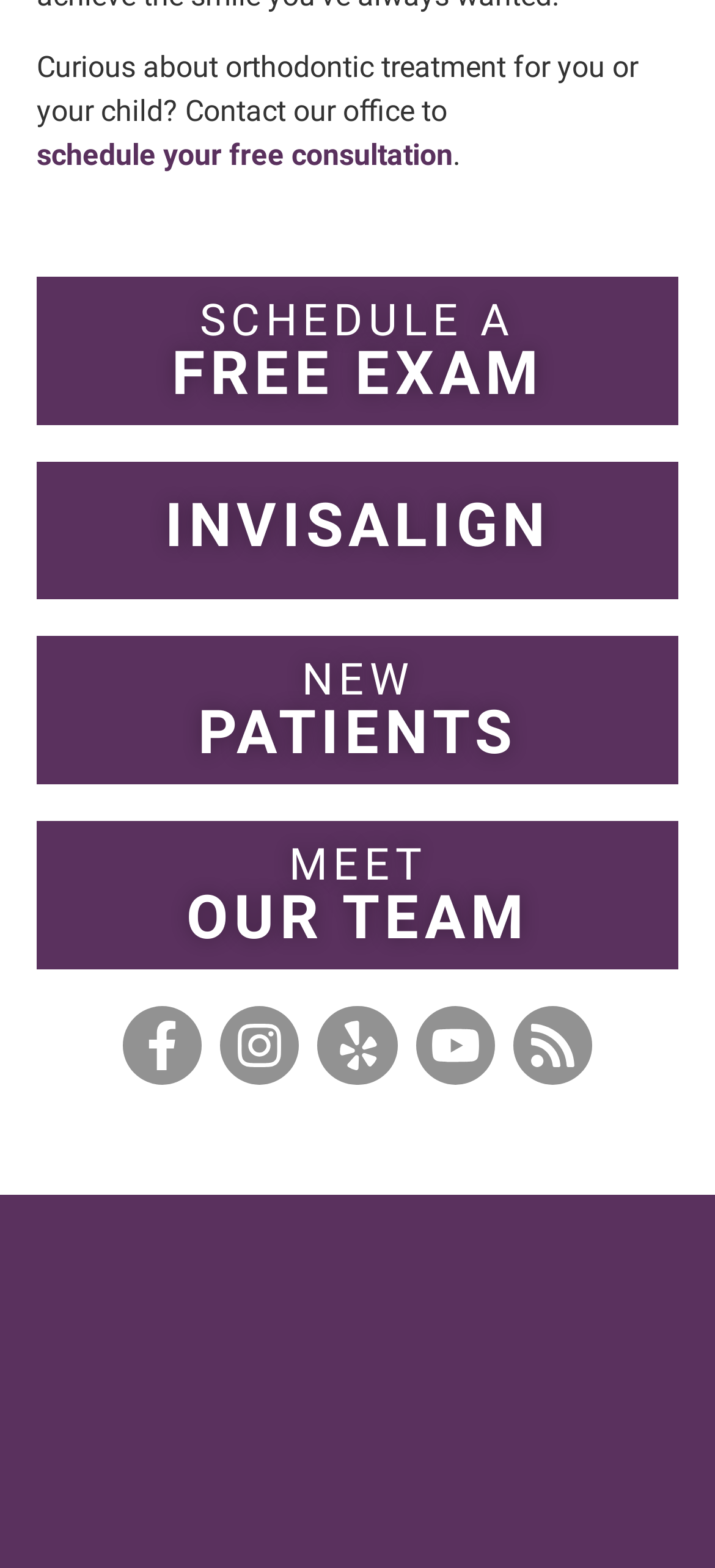How many social media platforms are linked on this webpage?
Answer the question in as much detail as possible.

The webpage has links to Facebook, Instagram, Yelp, Youtube, and Rss, which are all social media platforms. These links are accompanied by their respective icons.